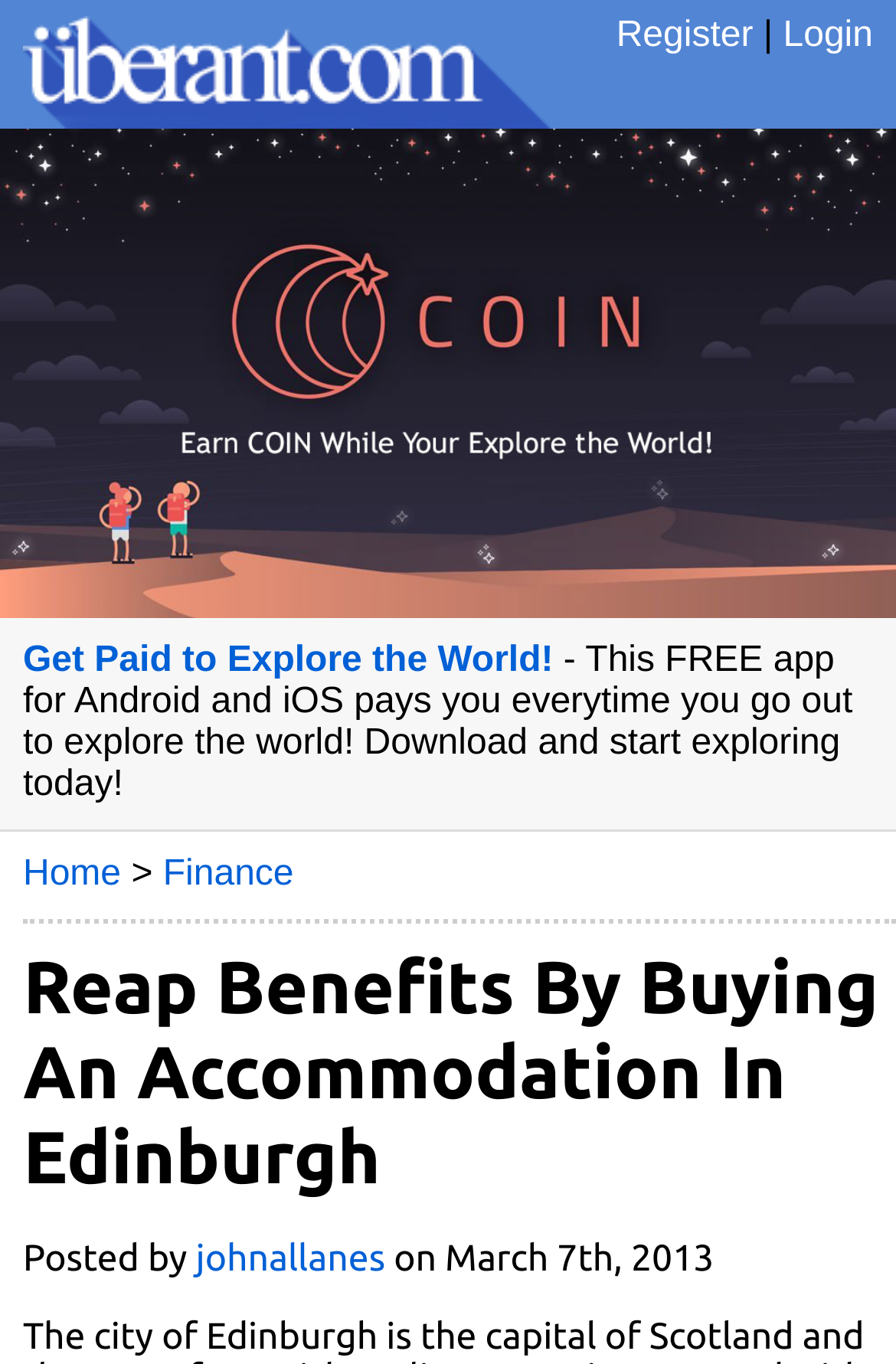Provide an in-depth caption for the contents of the webpage.

The webpage is about buying an accommodation in Edinburgh, Scotland. At the top, there is a header section with a logo of "Uberant" on the left, accompanied by links to "Register" and "Login" on the right. Below the header, there is a large image that spans the entire width of the page.

Underneath the image, there is a promotional link that reads "Get Paid to Explore the World!" with a brief description of a mobile app that pays users to explore the world. This section also contains a navigation menu with links to "Home" and "Finance".

The main content of the page is headed by a title "Reap Benefits By Buying An Accommodation In Edinburgh", which is followed by a brief article or blog post. The author of the post, "johnallanes", is credited at the bottom, along with the date of publication, March 7th, 2013.